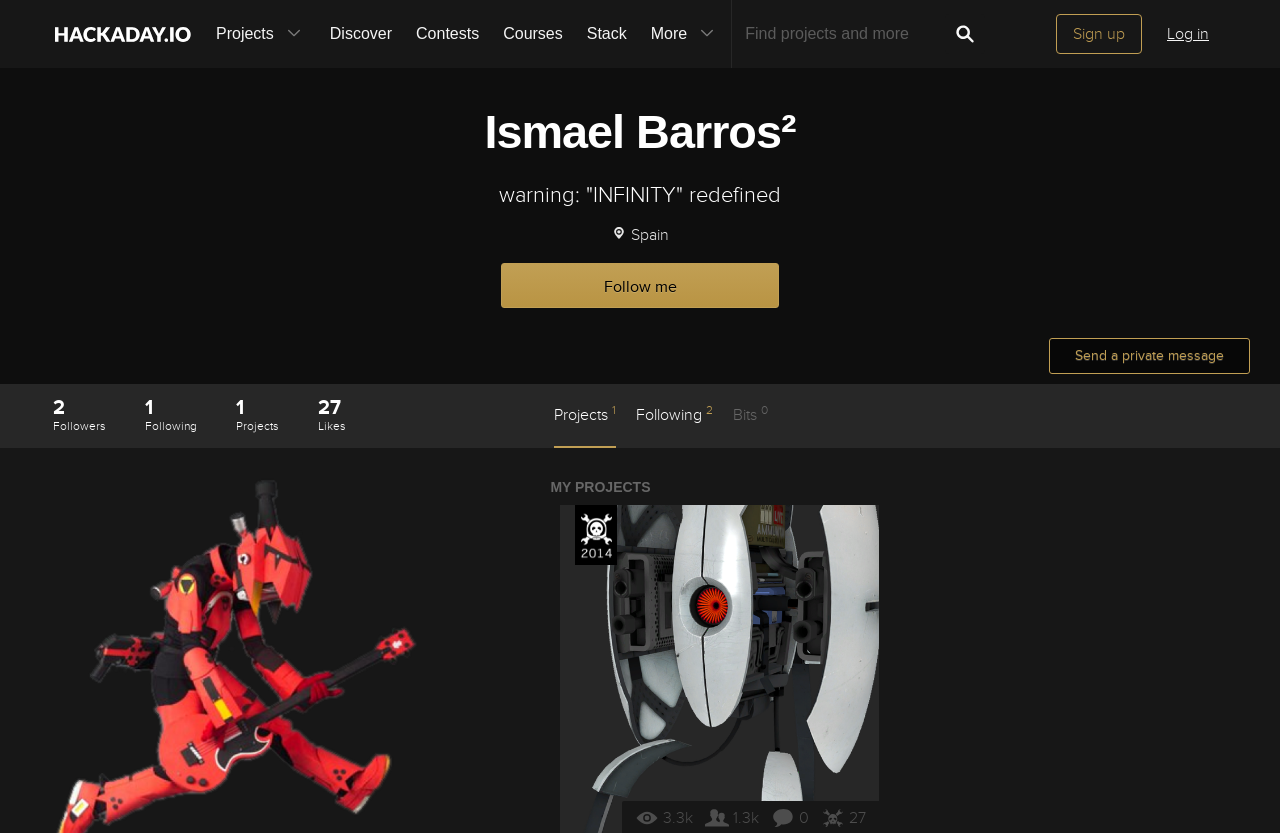Locate the bounding box coordinates of the region to be clicked to comply with the following instruction: "Send a private message to Ismael Barros²". The coordinates must be four float numbers between 0 and 1, in the form [left, top, right, bottom].

[0.82, 0.406, 0.977, 0.449]